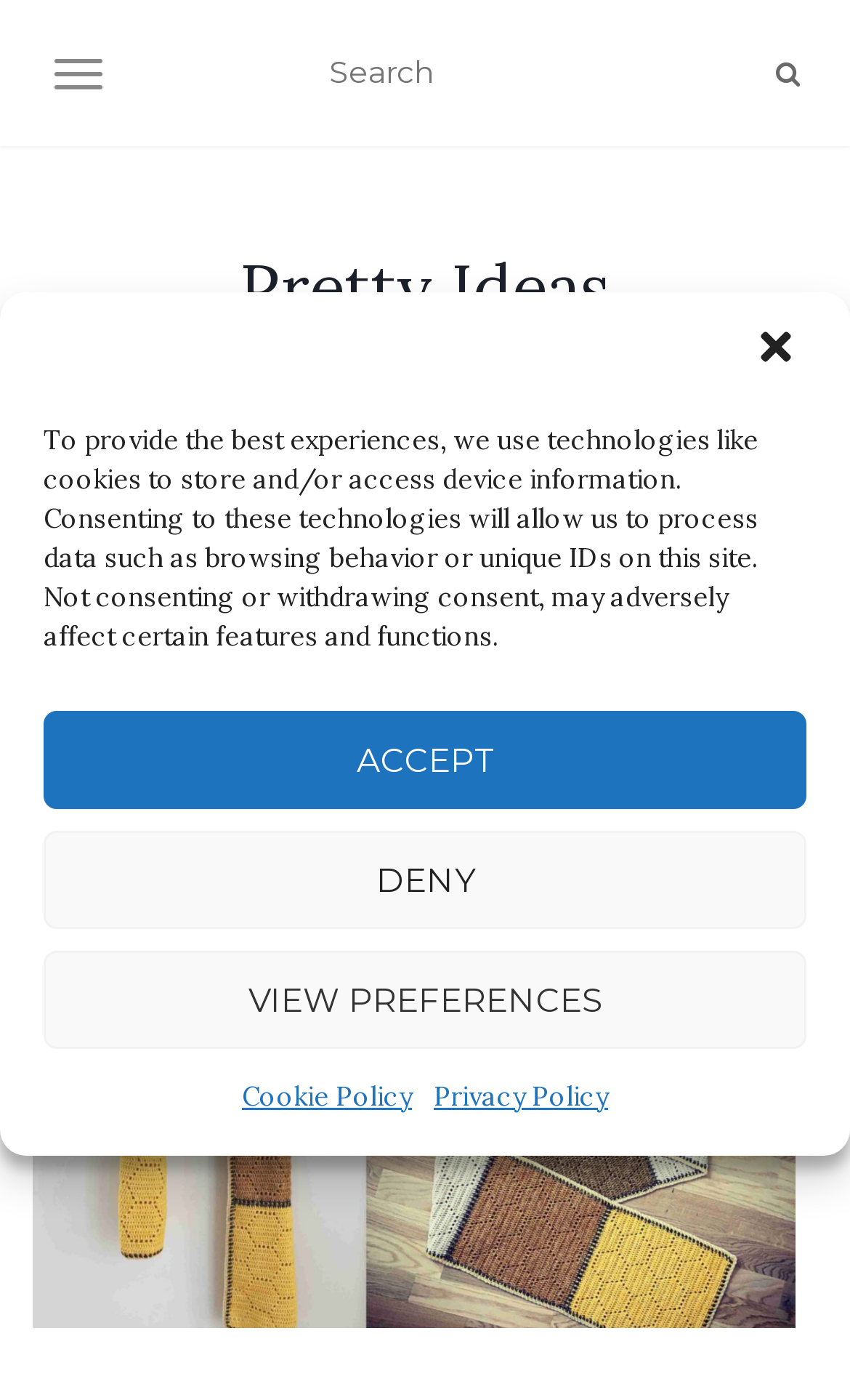Please locate the bounding box coordinates of the element that needs to be clicked to achieve the following instruction: "read the post". The coordinates should be four float numbers between 0 and 1, i.e., [left, top, right, bottom].

[0.038, 0.692, 0.936, 0.948]